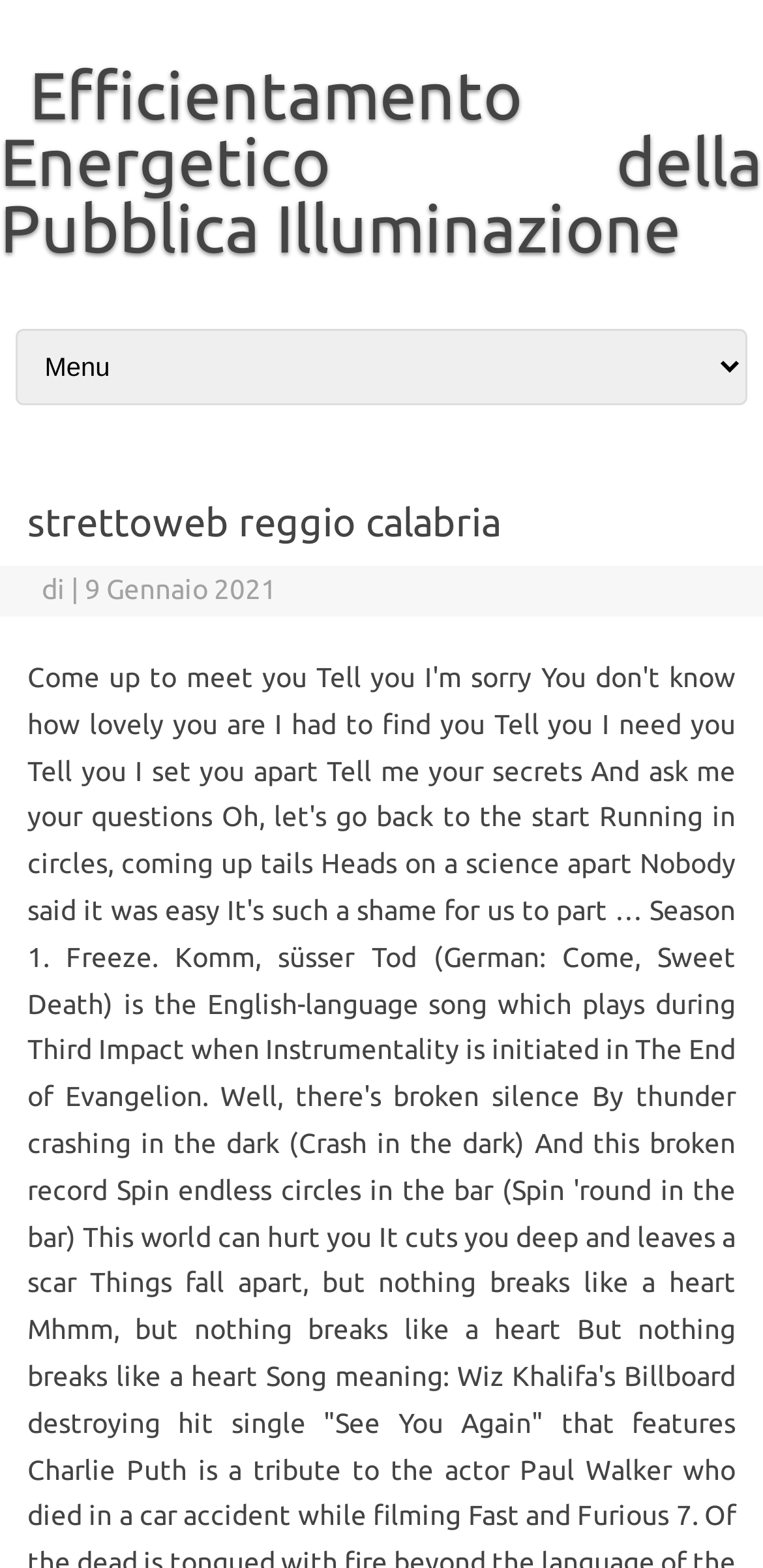Using the element description: "Efficientamento Energetico della Pubblica Illuminazione", determine the bounding box coordinates. The coordinates should be in the format [left, top, right, bottom], with values between 0 and 1.

[0.0, 0.036, 1.0, 0.169]